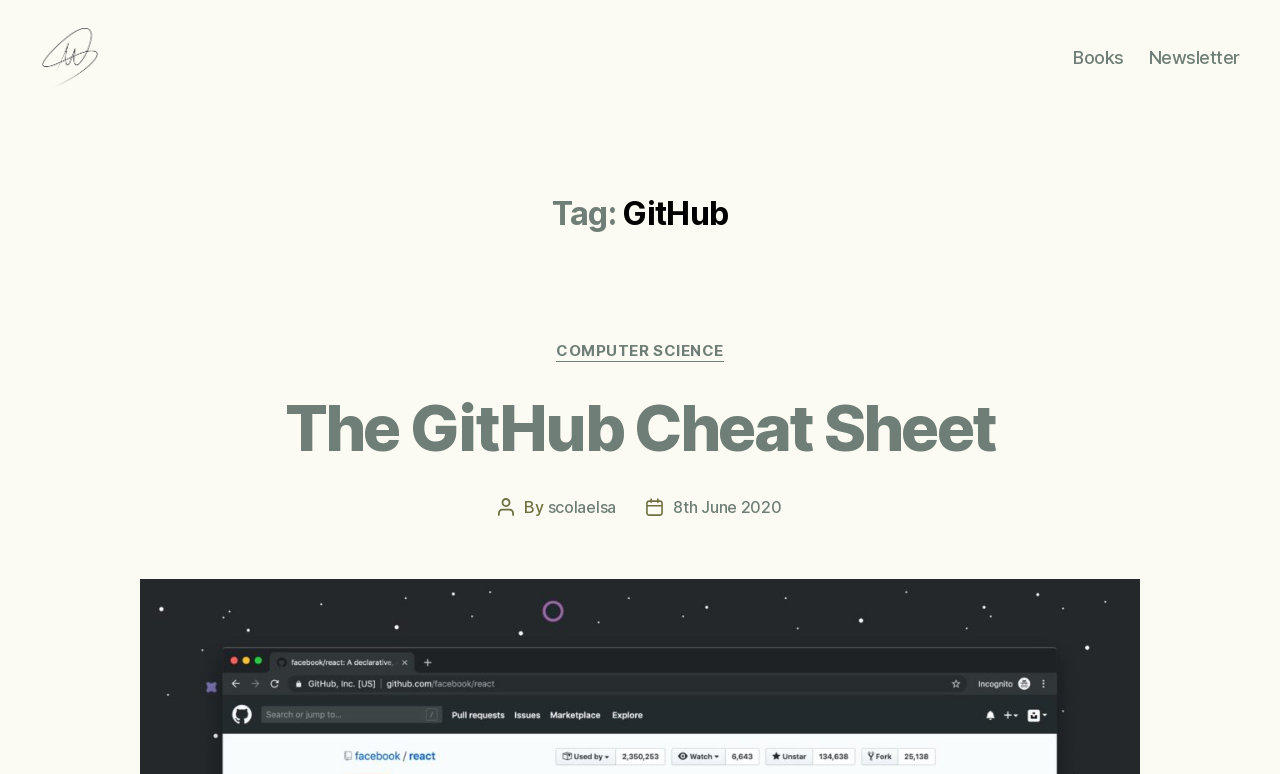Give the bounding box coordinates for this UI element: "Campus Life". The coordinates should be four float numbers between 0 and 1, arranged as [left, top, right, bottom].

None